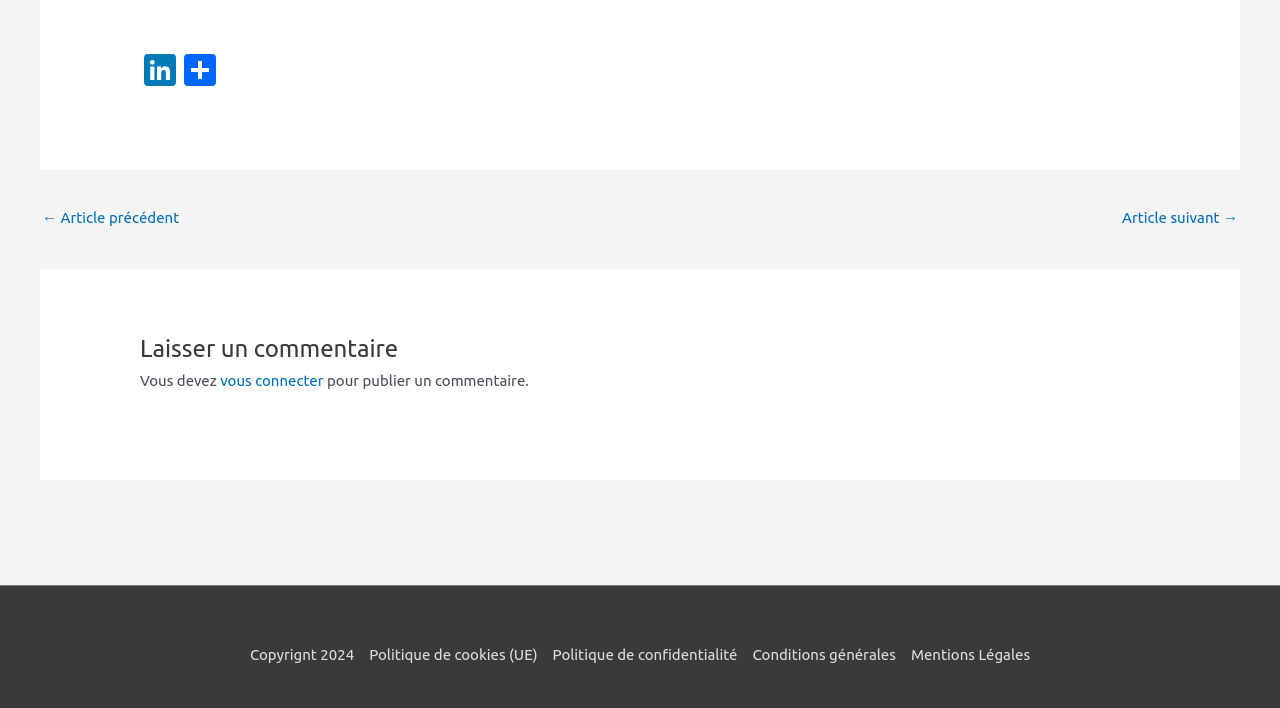Find the bounding box coordinates of the clickable area that will achieve the following instruction: "Share".

[0.141, 0.076, 0.172, 0.127]